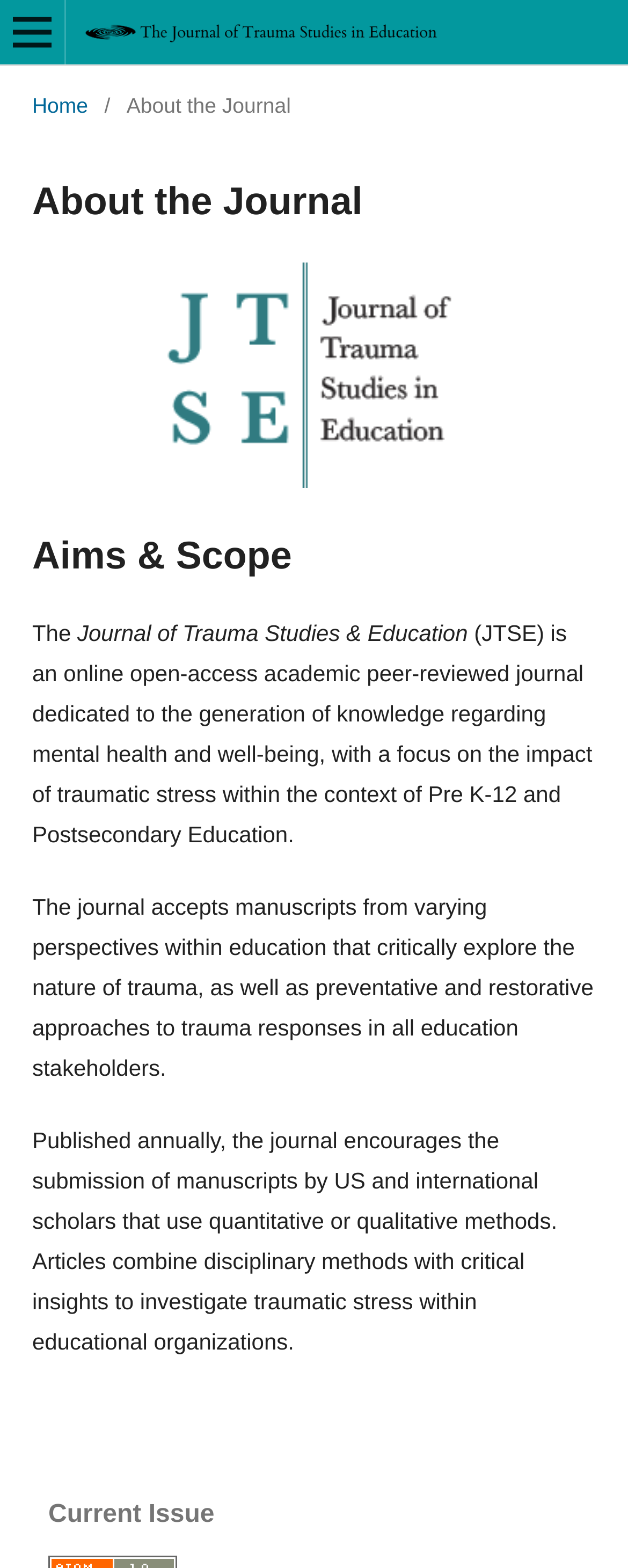Given the description: "Home", determine the bounding box coordinates of the UI element. The coordinates should be formatted as four float numbers between 0 and 1, [left, top, right, bottom].

[0.051, 0.057, 0.14, 0.078]